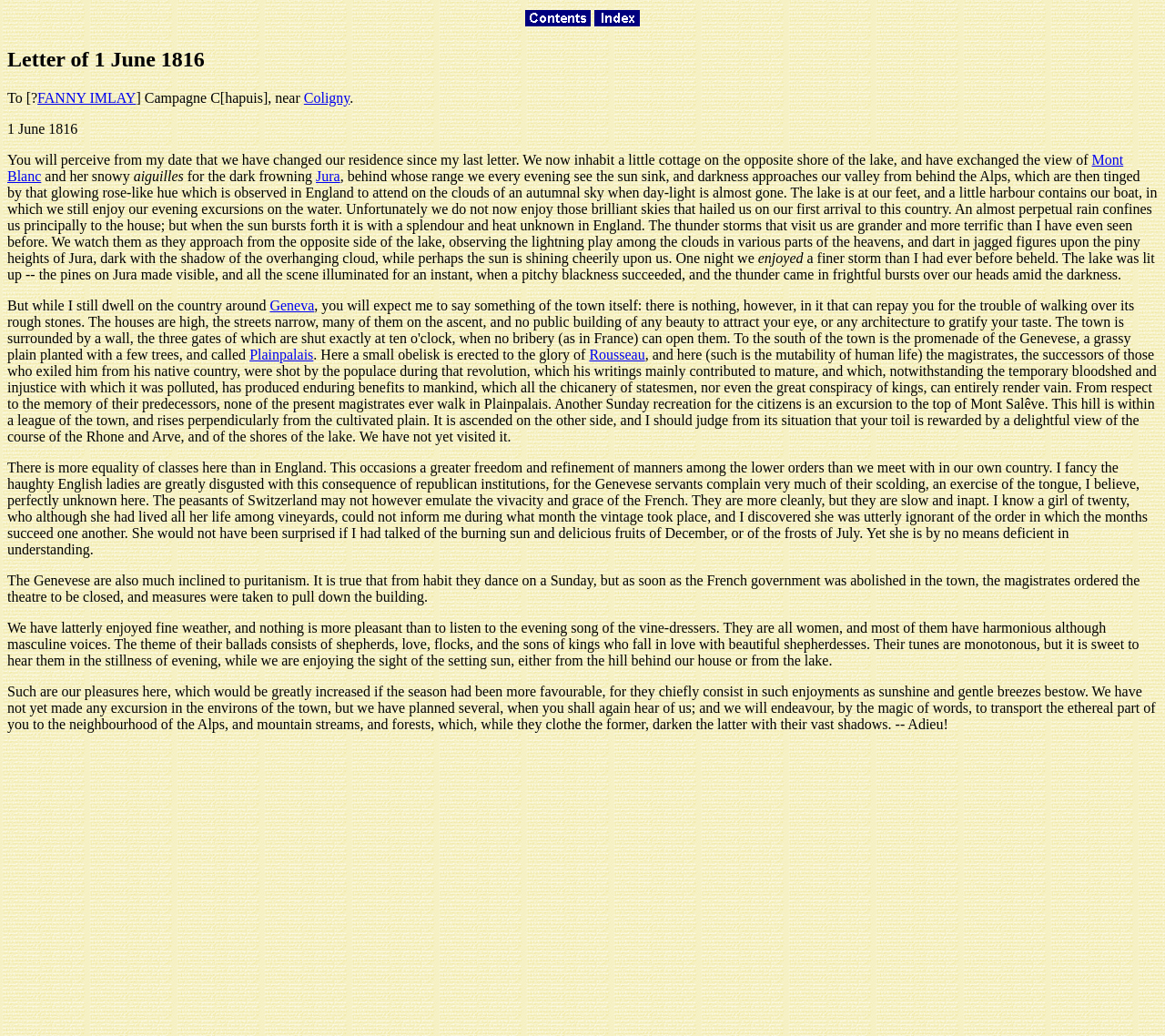Provide the bounding box coordinates for the UI element described in this sentence: "Mont Blanc". The coordinates should be four float values between 0 and 1, i.e., [left, top, right, bottom].

[0.006, 0.147, 0.964, 0.177]